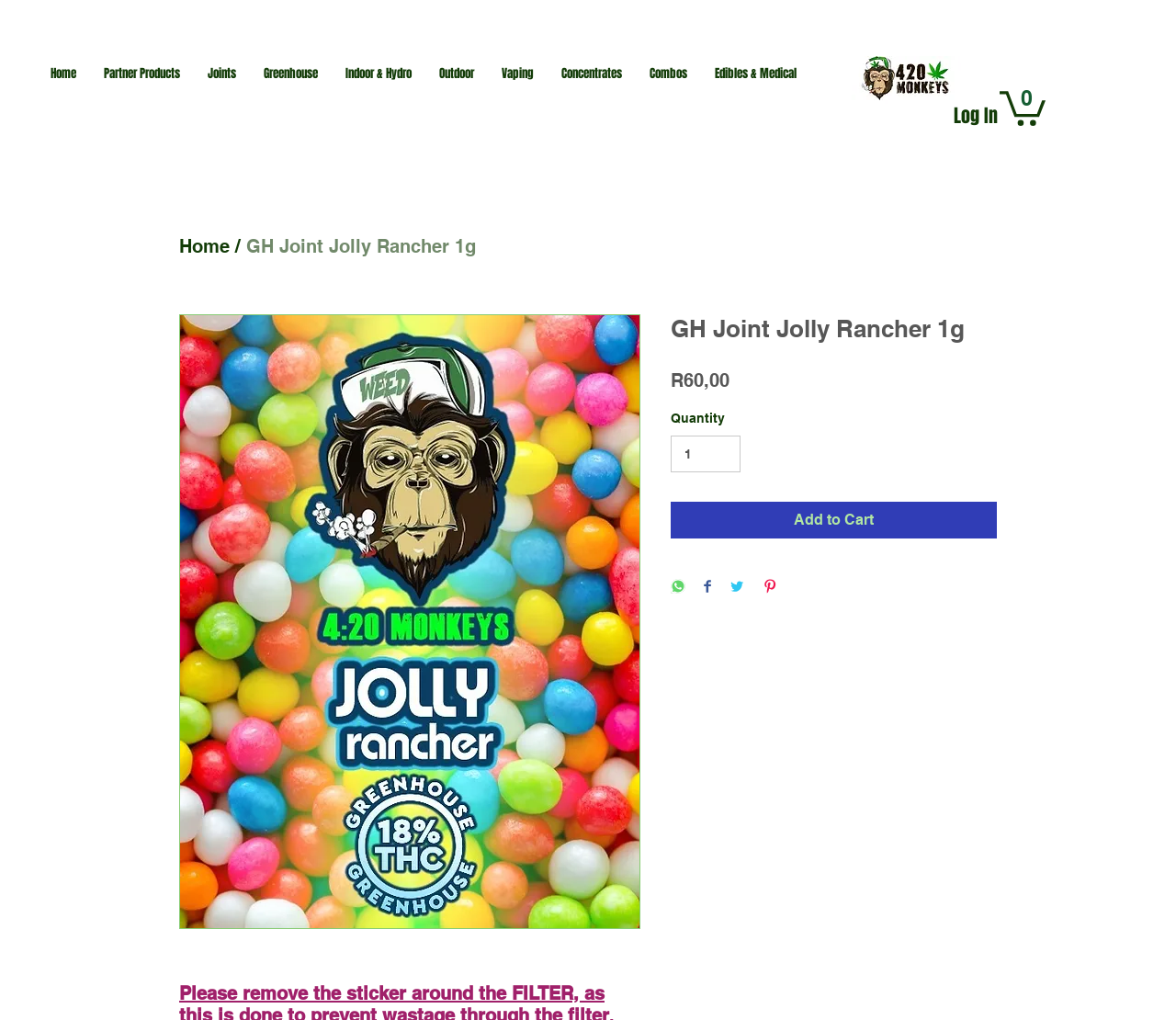Give a one-word or one-phrase response to the question: 
What social media platforms can the product be shared on?

WhatsApp, Facebook, Twitter, Pinterest